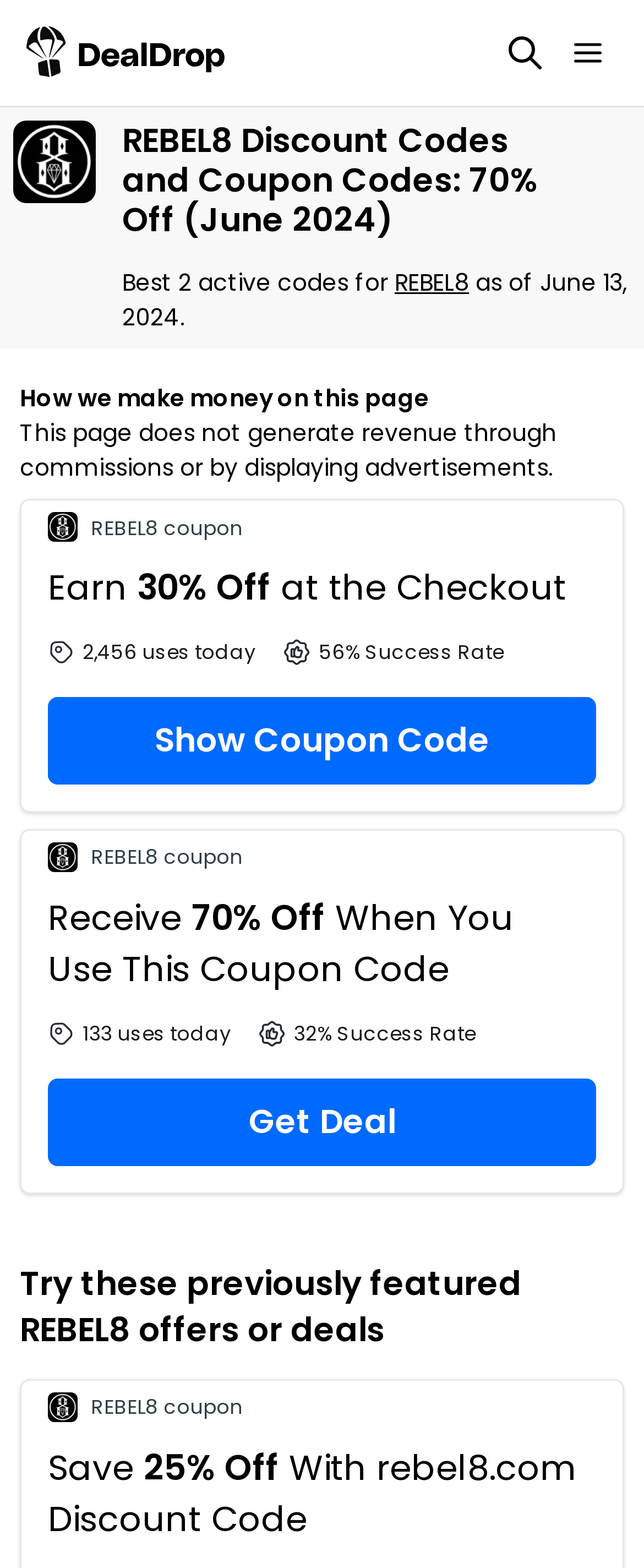Determine the bounding box coordinates of the UI element described by: "Diabetes Complications and other Conditions".

None